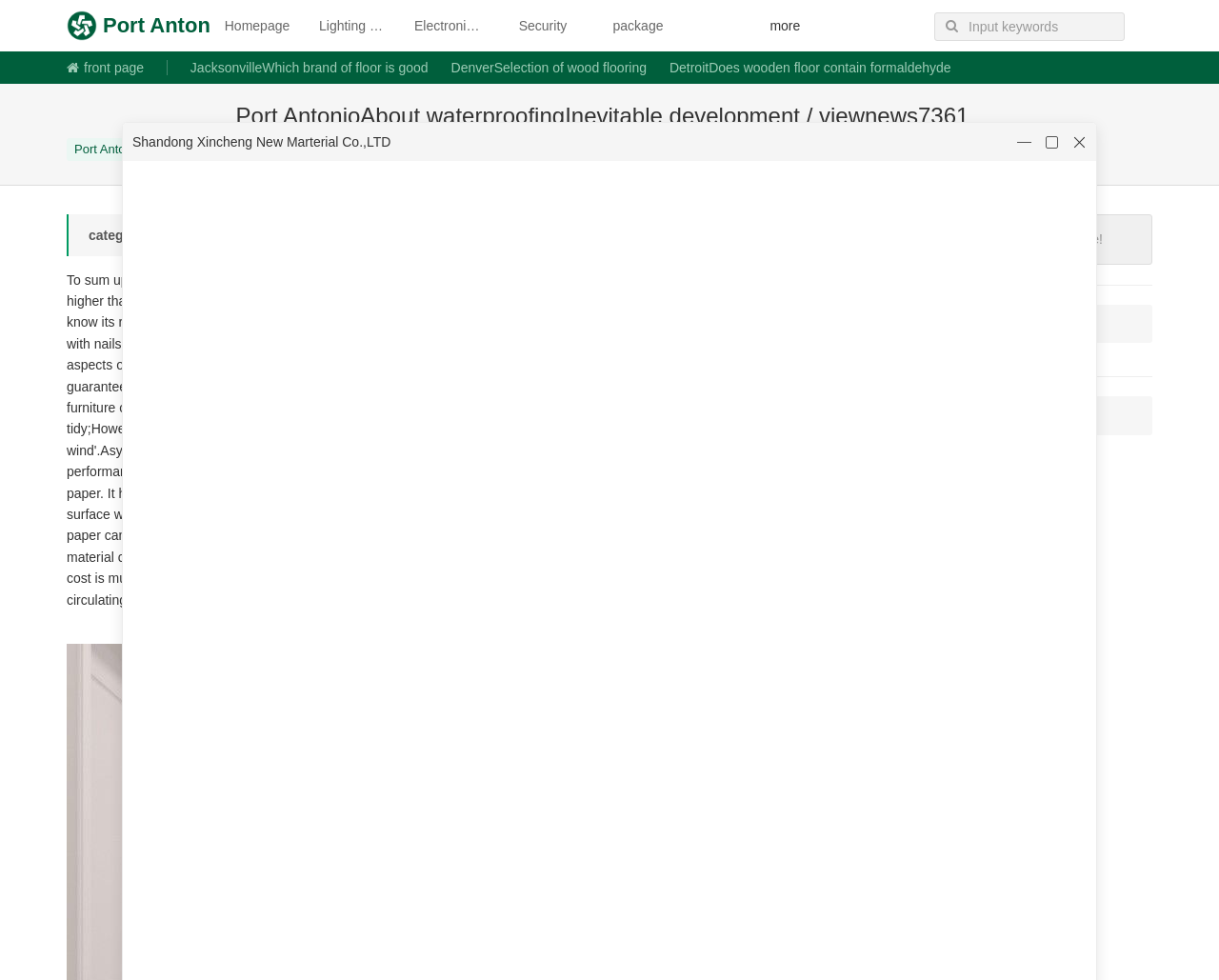Answer the question using only a single word or phrase: 
How many categories are listed on this webpage?

Multiple